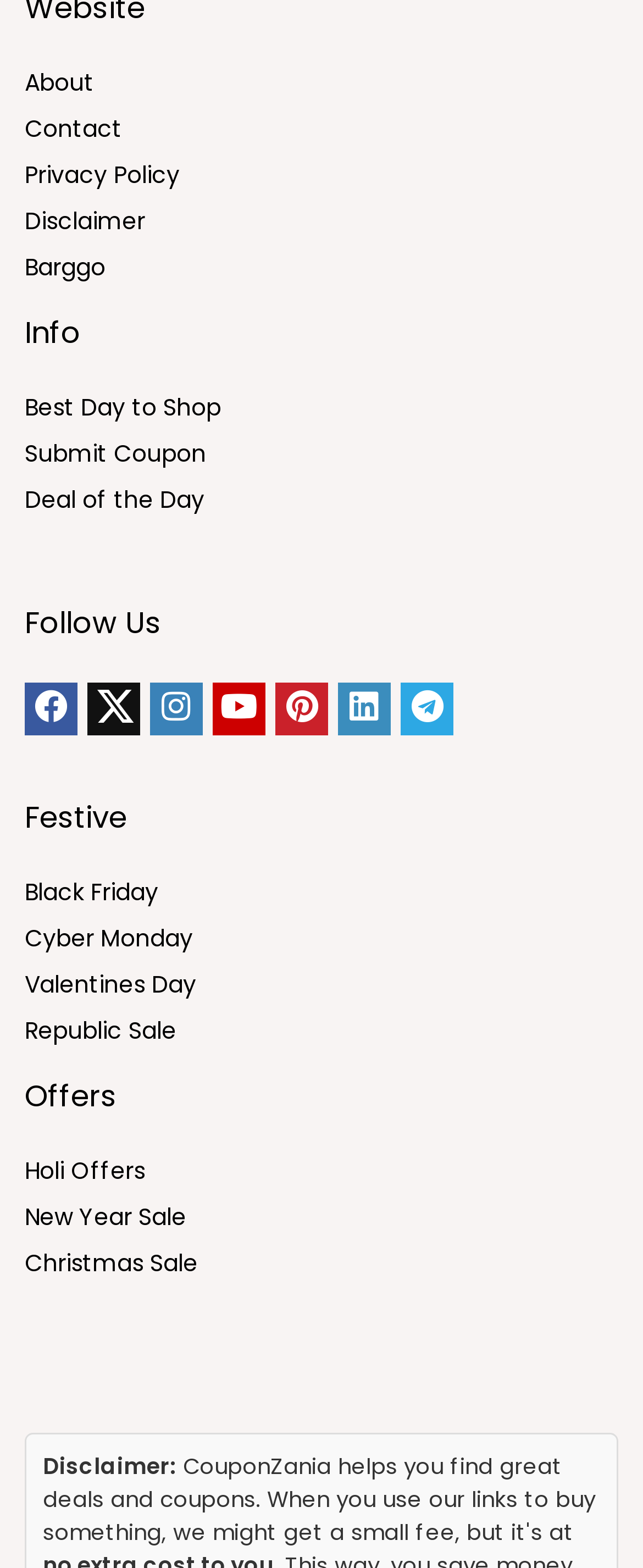Locate the bounding box coordinates of the clickable element to fulfill the following instruction: "View Deal of the Day". Provide the coordinates as four float numbers between 0 and 1 in the format [left, top, right, bottom].

[0.038, 0.308, 0.318, 0.329]